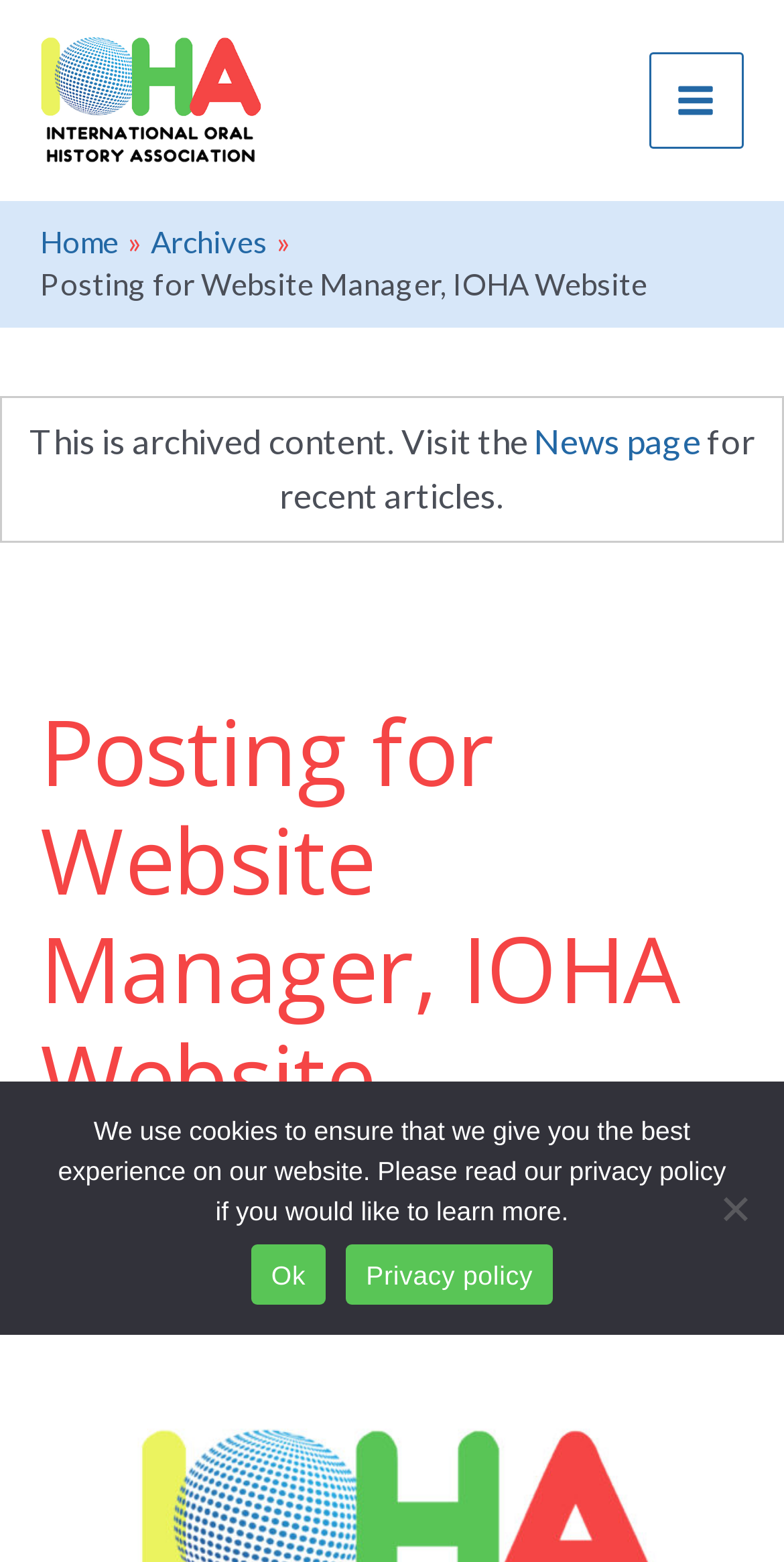Bounding box coordinates must be specified in the format (top-left x, top-left y, bottom-right x, bottom-right y). All values should be floating point numbers between 0 and 1. What are the bounding box coordinates of the UI element described as: alt="International Oral History Association"

[0.051, 0.048, 0.333, 0.075]